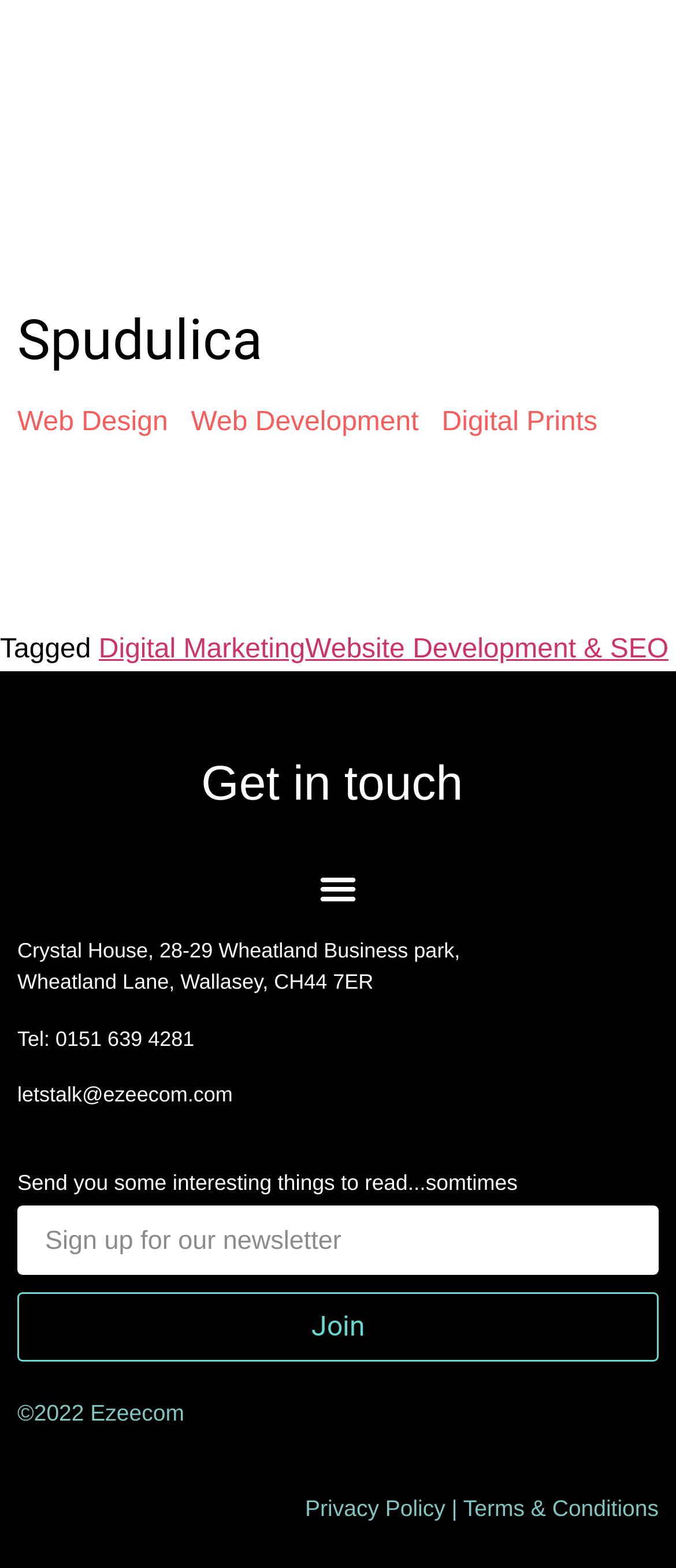Respond with a single word or phrase to the following question:
What is the copyright year of the website?

2022